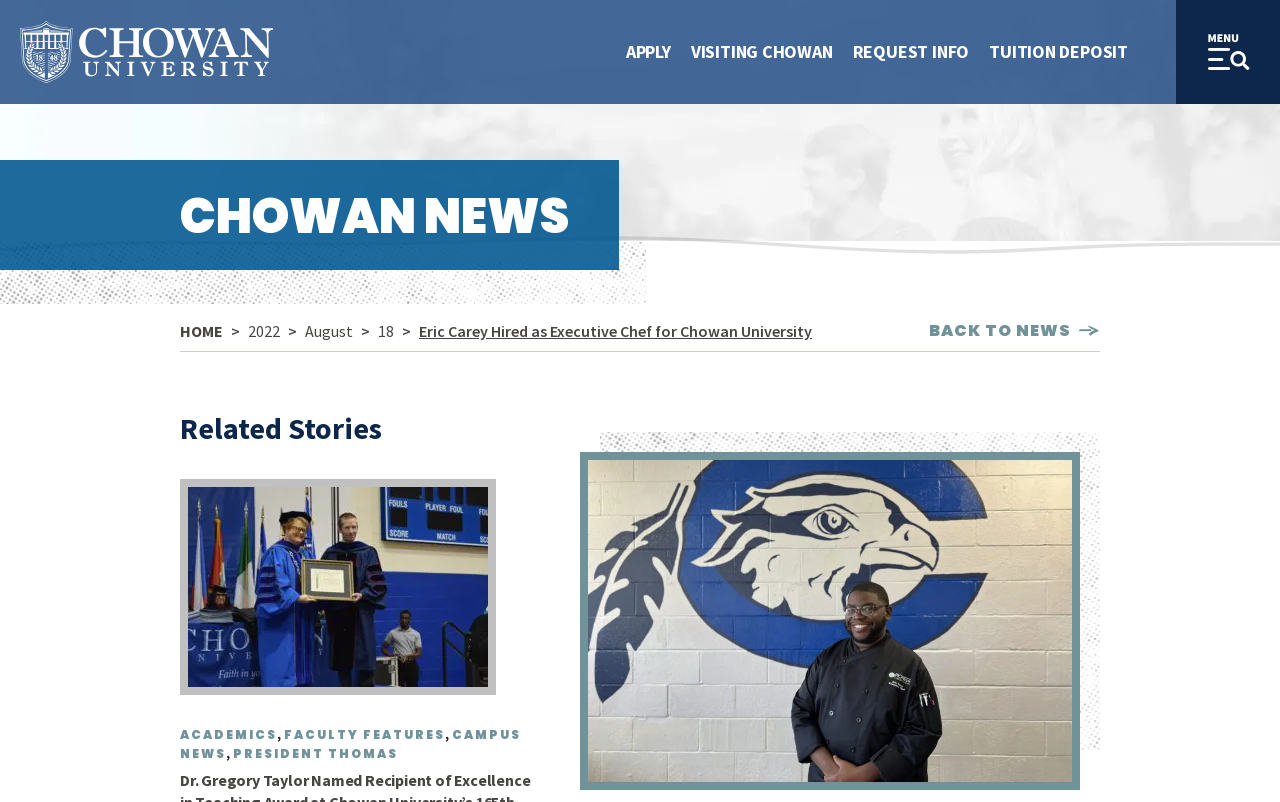Pinpoint the bounding box coordinates of the clickable element needed to complete the instruction: "Read the latest news story about Child Trust Funds". The coordinates should be provided as four float numbers between 0 and 1: [left, top, right, bottom].

None